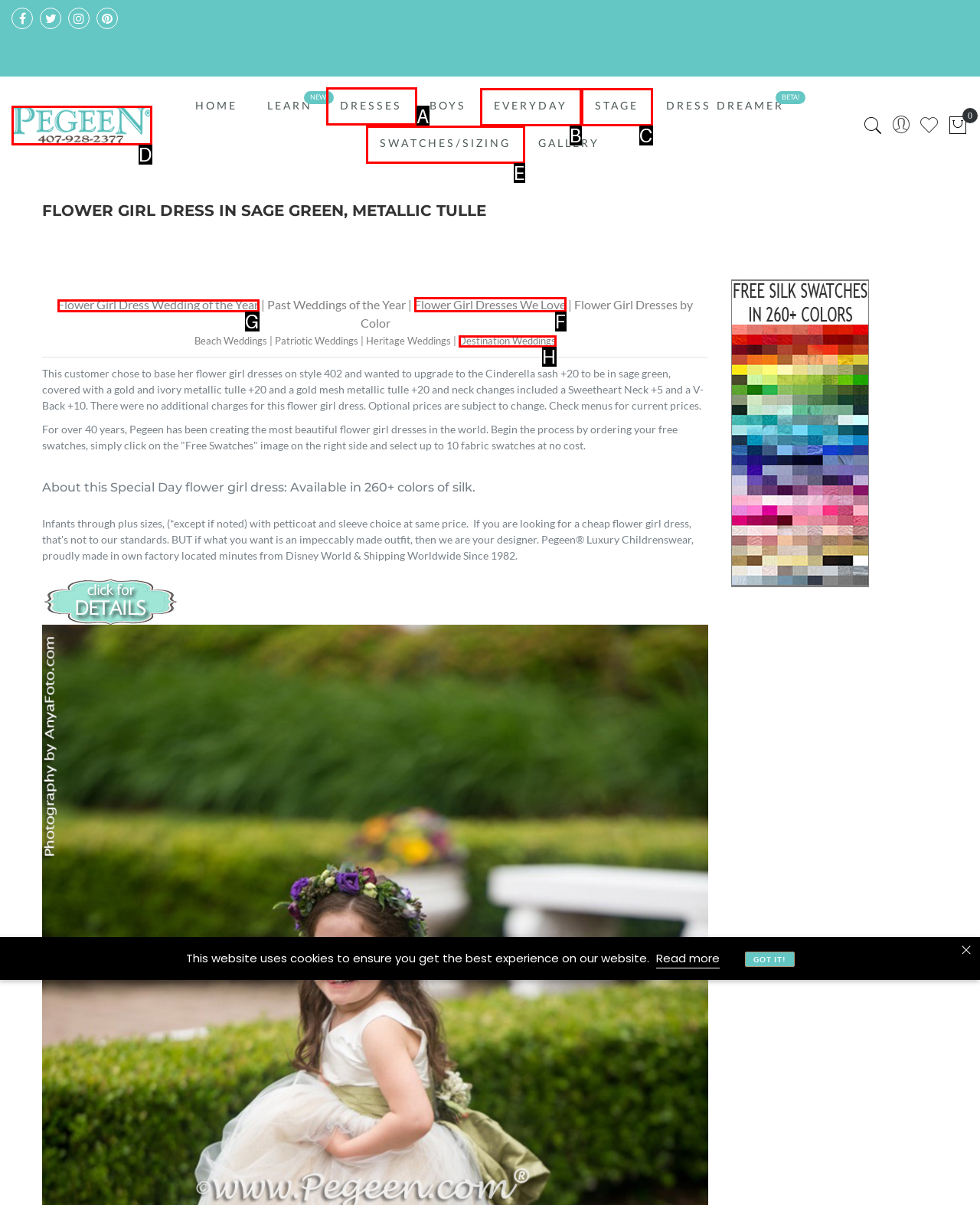Indicate which red-bounded element should be clicked to perform the task: Learn more about 'DRESSES' Answer with the letter of the correct option.

A